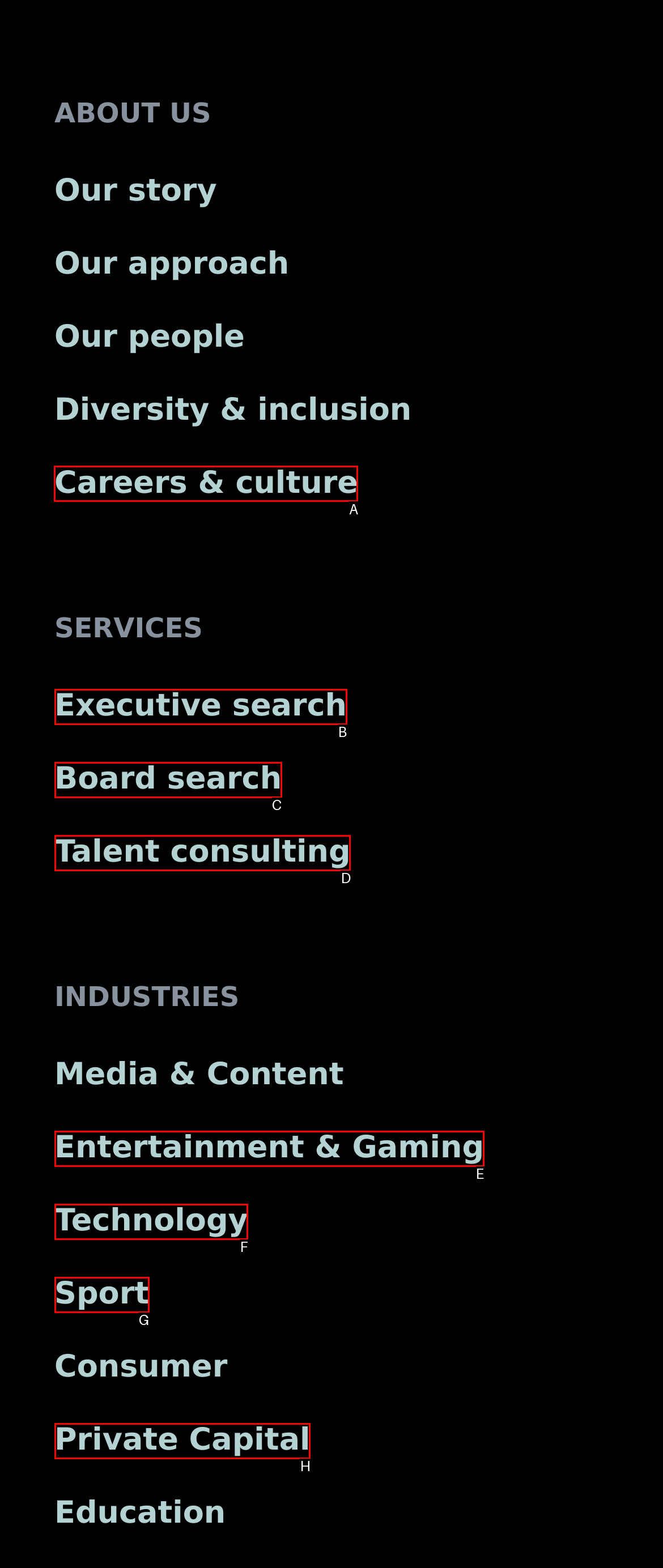Tell me which letter corresponds to the UI element that will allow you to View careers and culture information. Answer with the letter directly.

A